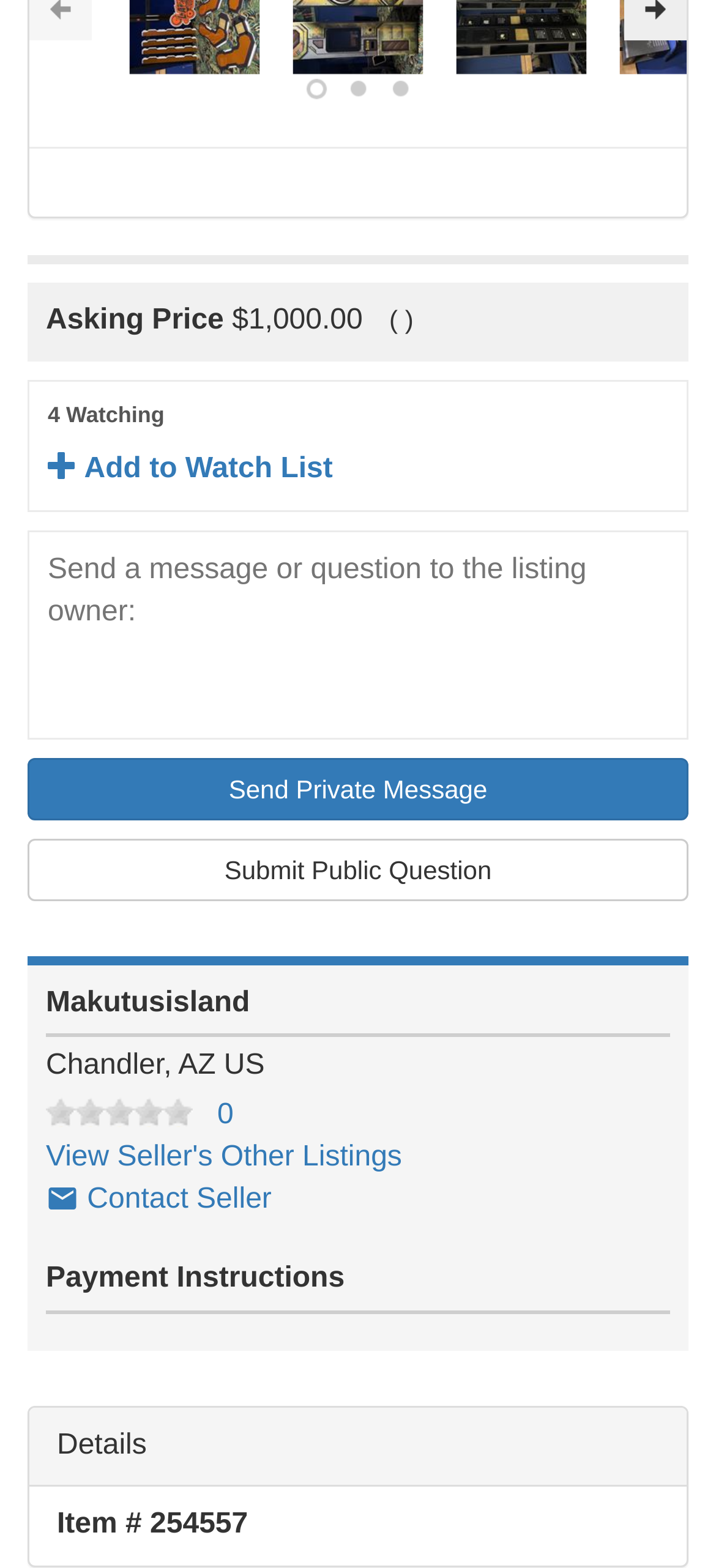Please identify the bounding box coordinates of the area I need to click to accomplish the following instruction: "Enter a message in the text box".

[0.038, 0.338, 0.962, 0.471]